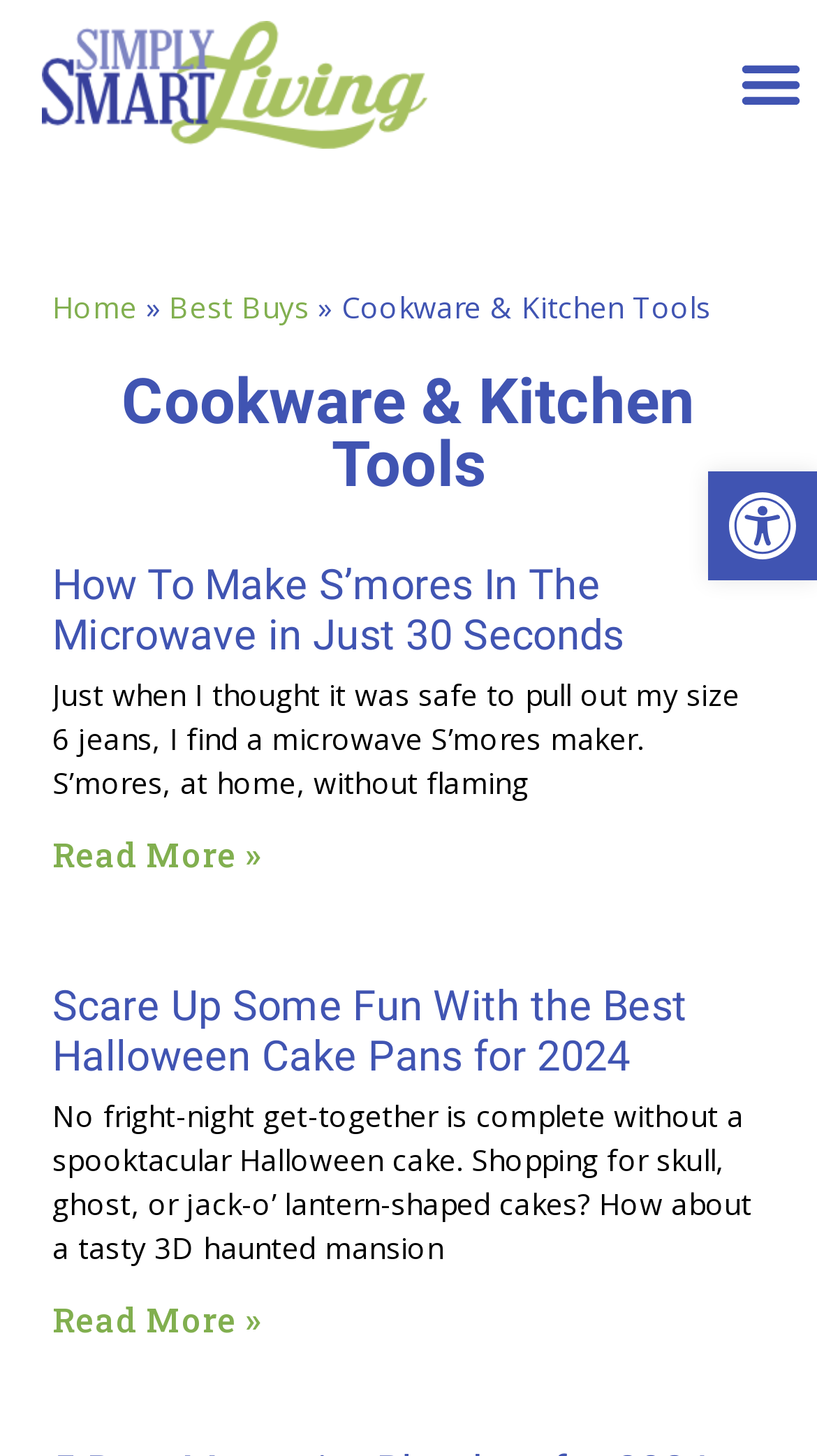Locate the bounding box coordinates of the element that should be clicked to execute the following instruction: "Toggle the menu".

[0.885, 0.026, 1.0, 0.09]